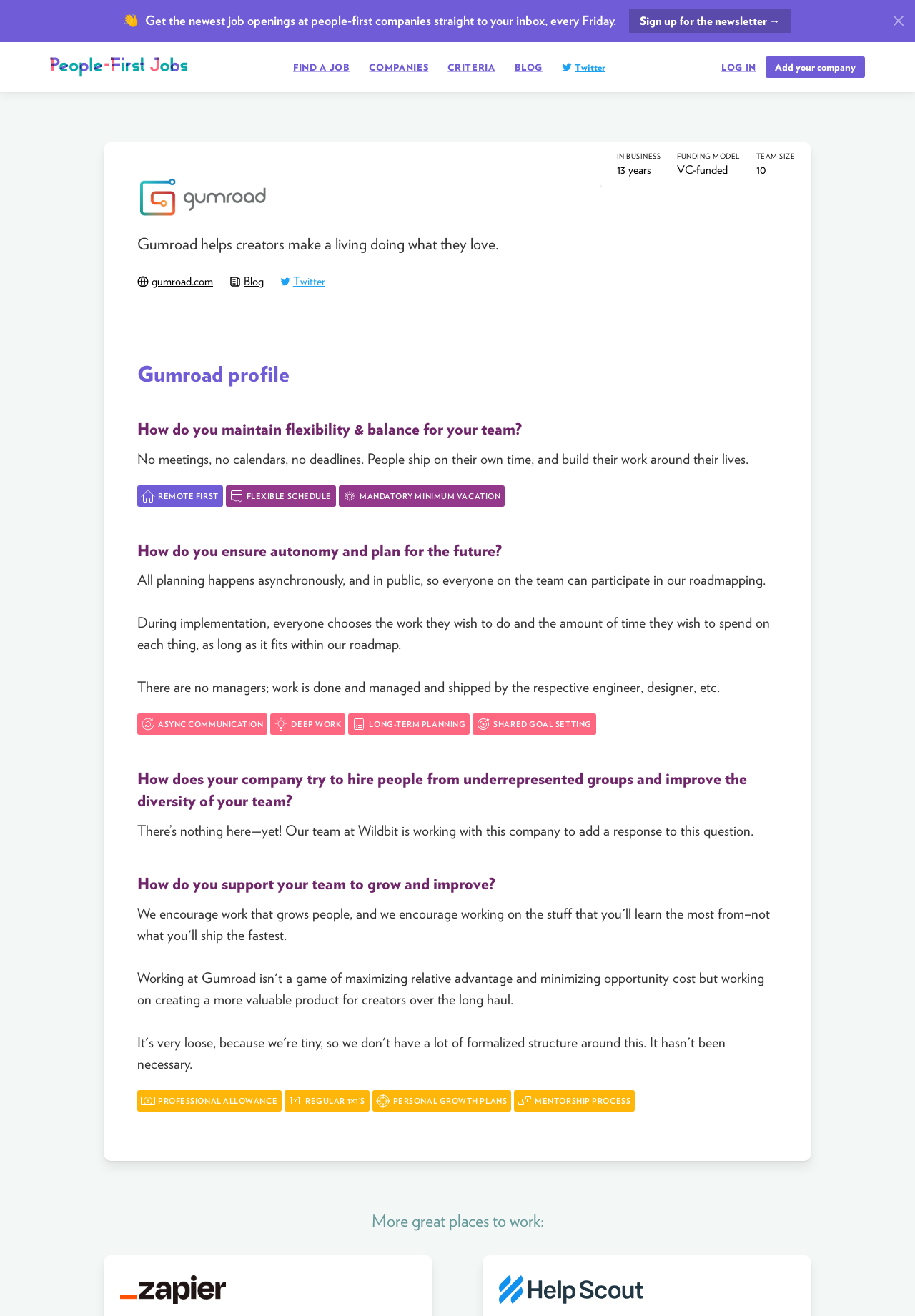What is the funding model of Gumroad?
Please analyze the image and answer the question with as much detail as possible.

The funding model of Gumroad is VC-funded, which is indicated by the text 'VC-funded' below the heading 'FUNDING MODEL'.